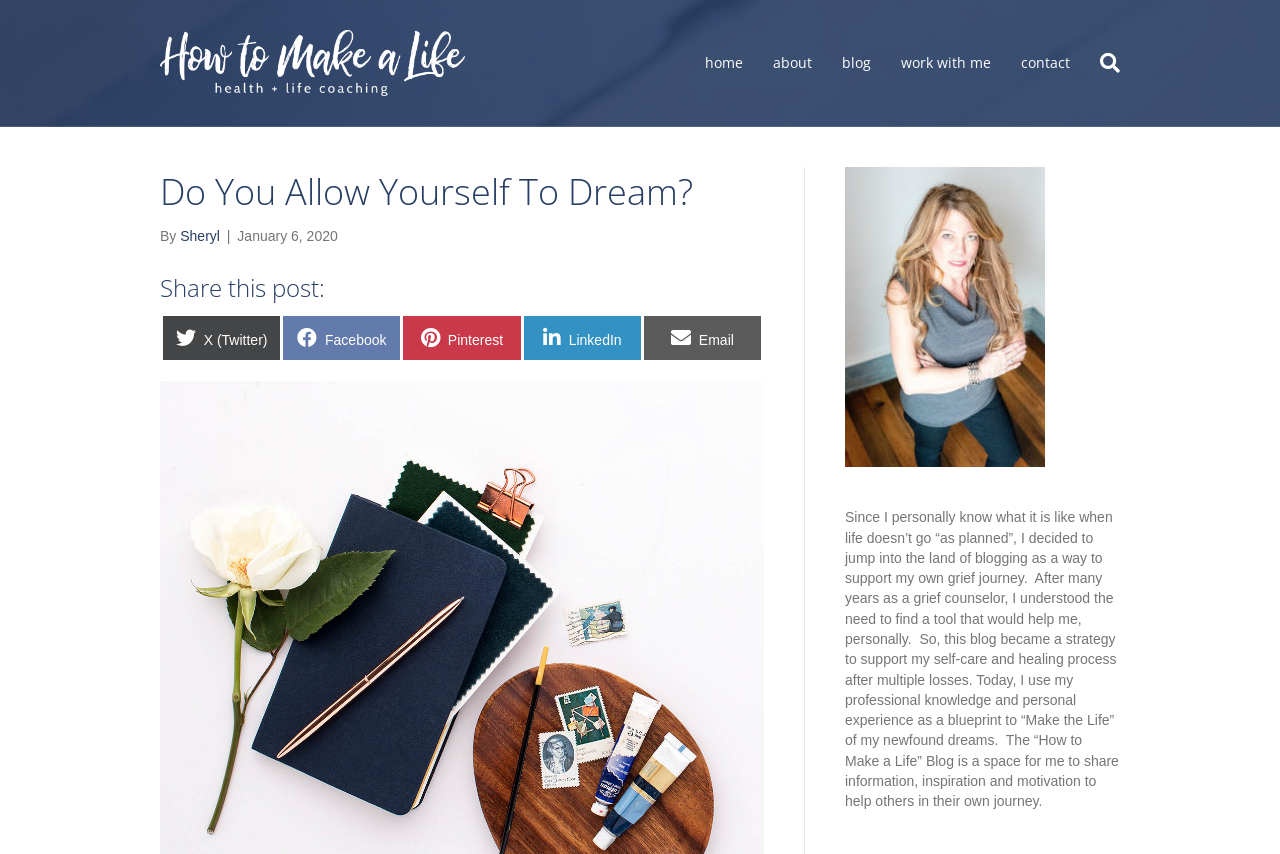Please specify the coordinates of the bounding box for the element that should be clicked to carry out this instruction: "Click on the 'How To Make A Life' link". The coordinates must be four float numbers between 0 and 1, formatted as [left, top, right, bottom].

[0.125, 0.063, 0.363, 0.082]